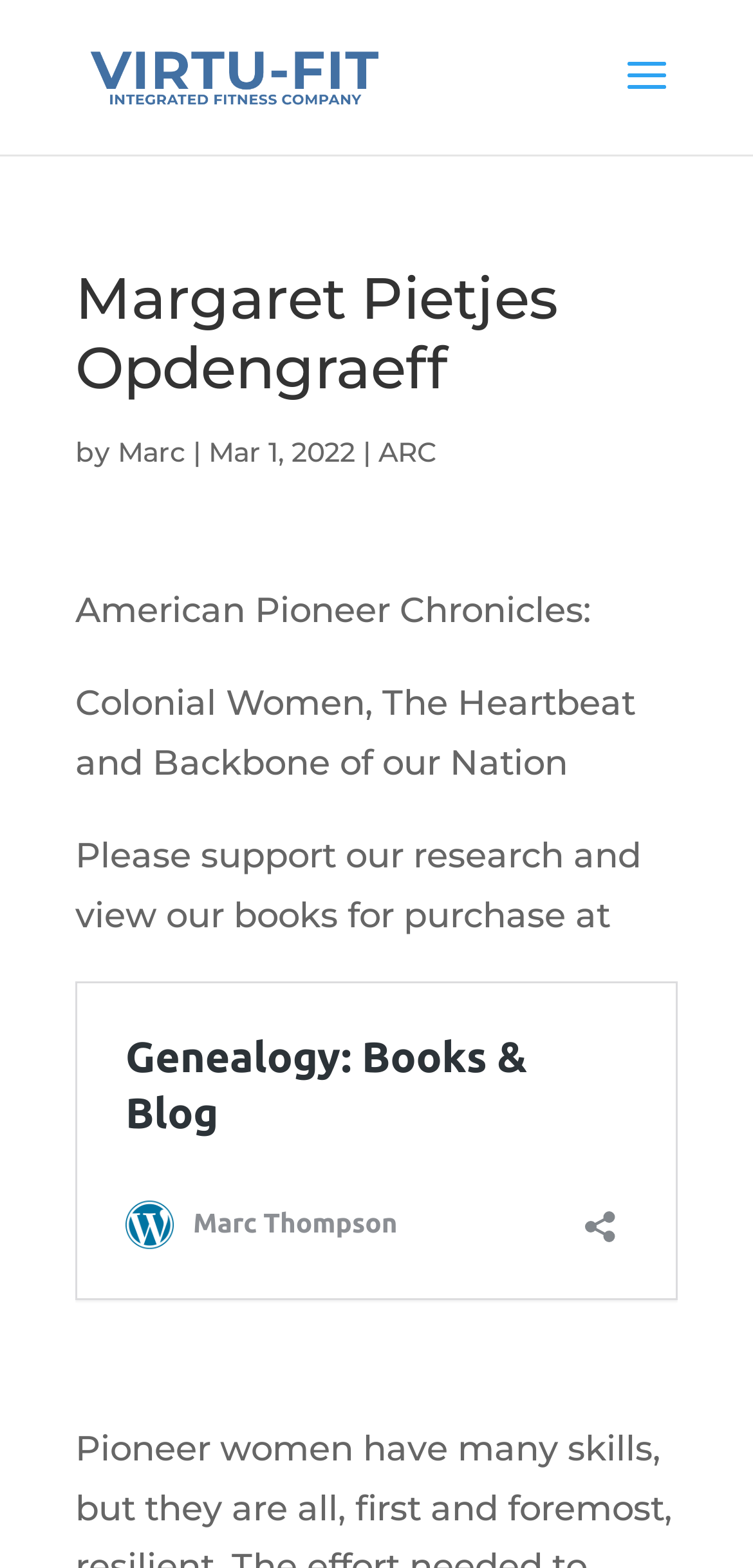Determine the bounding box for the HTML element described here: "Marc". The coordinates should be given as [left, top, right, bottom] with each number being a float between 0 and 1.

[0.156, 0.277, 0.246, 0.299]